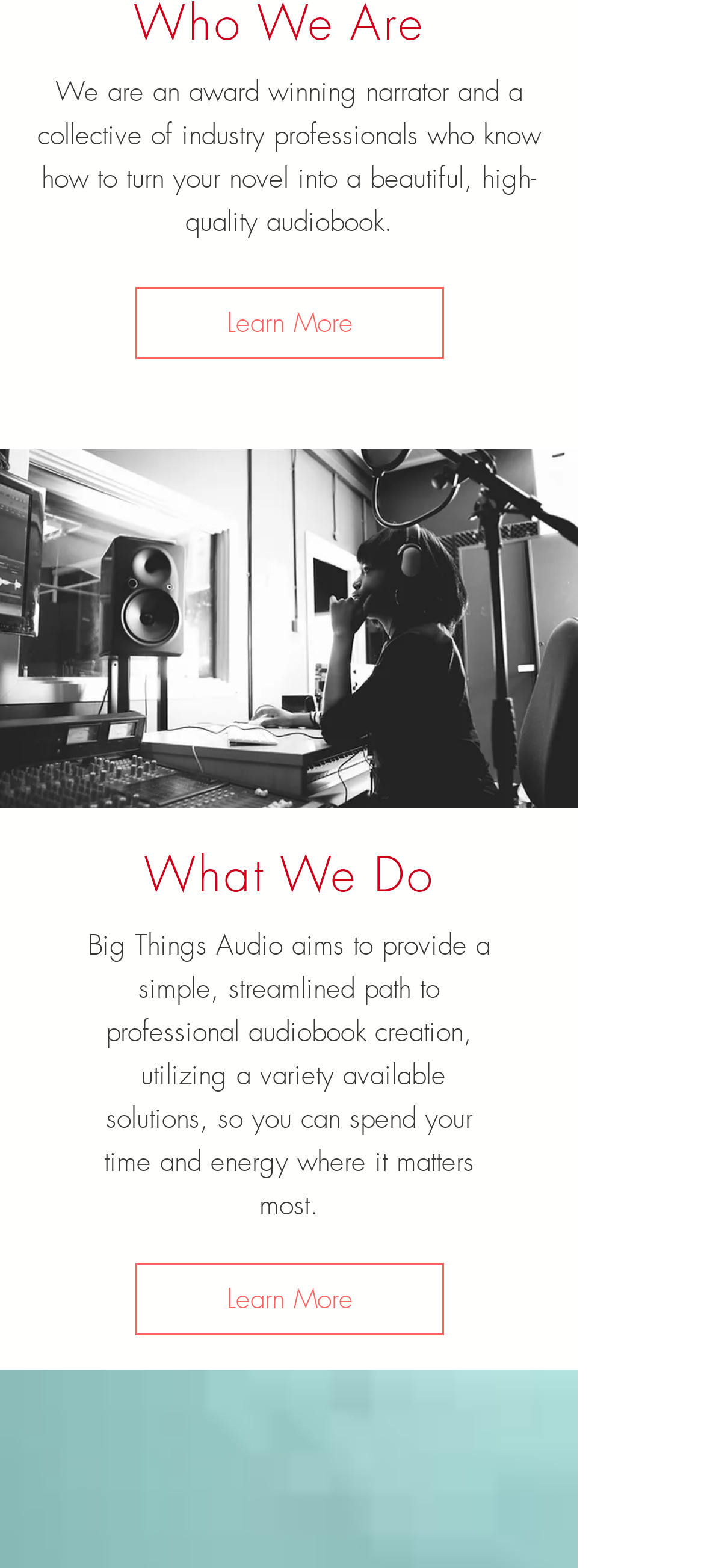Given the webpage screenshot, identify the bounding box of the UI element that matches this description: "Learn More".

[0.192, 0.806, 0.631, 0.852]